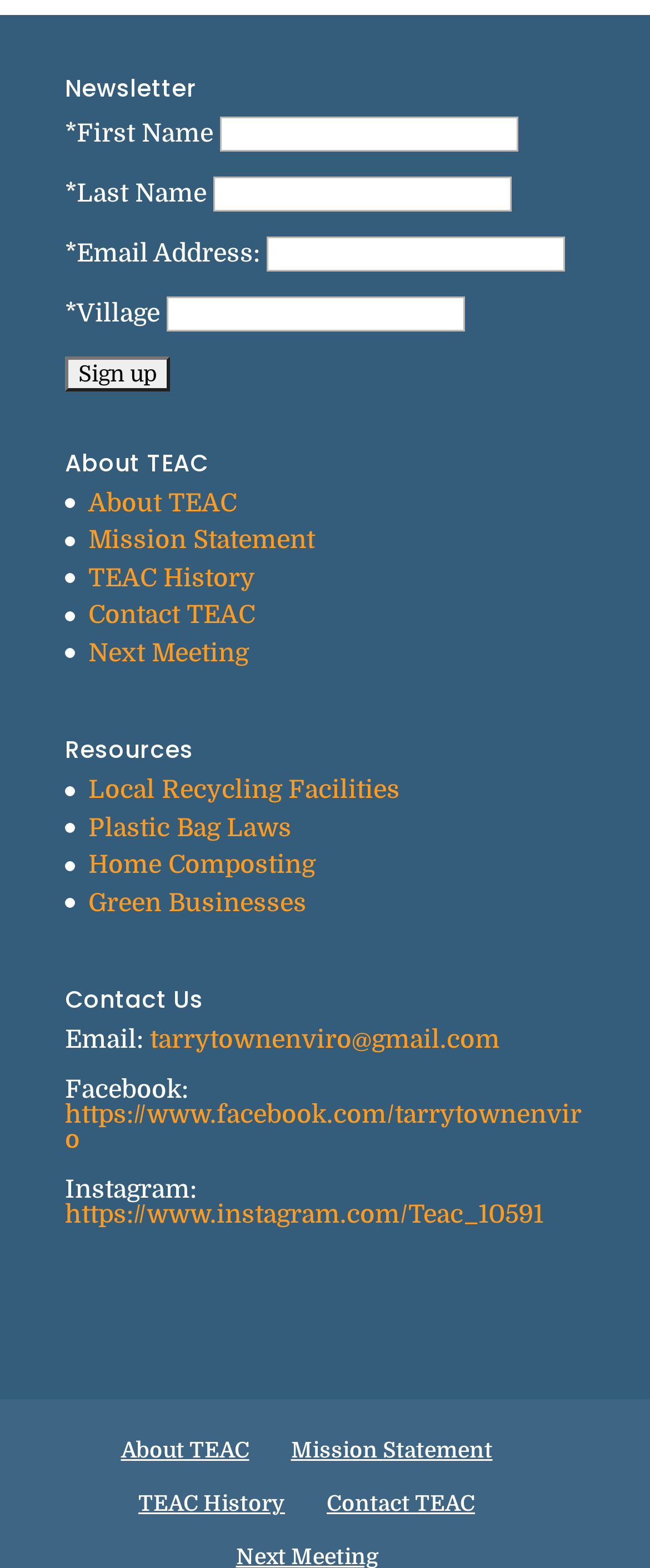What resources are provided by TEAC?
Kindly answer the question with as much detail as you can.

The webpage has a section titled 'Resources' with links to 'Local Recycling Facilities', 'Plastic Bag Laws', 'Home Composting', and 'Green Businesses', indicating that TEAC provides these resources.